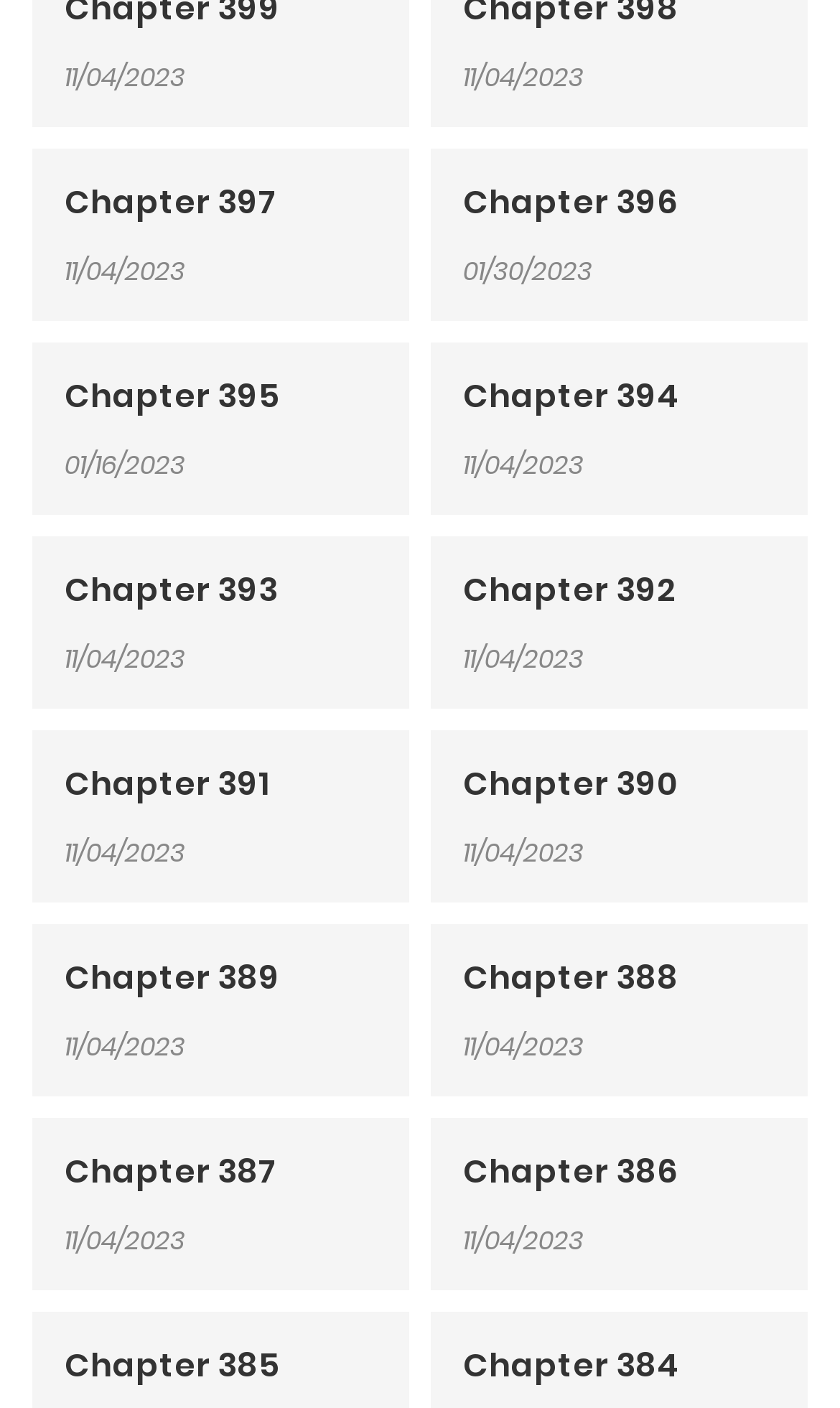Please locate the clickable area by providing the bounding box coordinates to follow this instruction: "view chapter 394".

[0.551, 0.259, 0.923, 0.305]